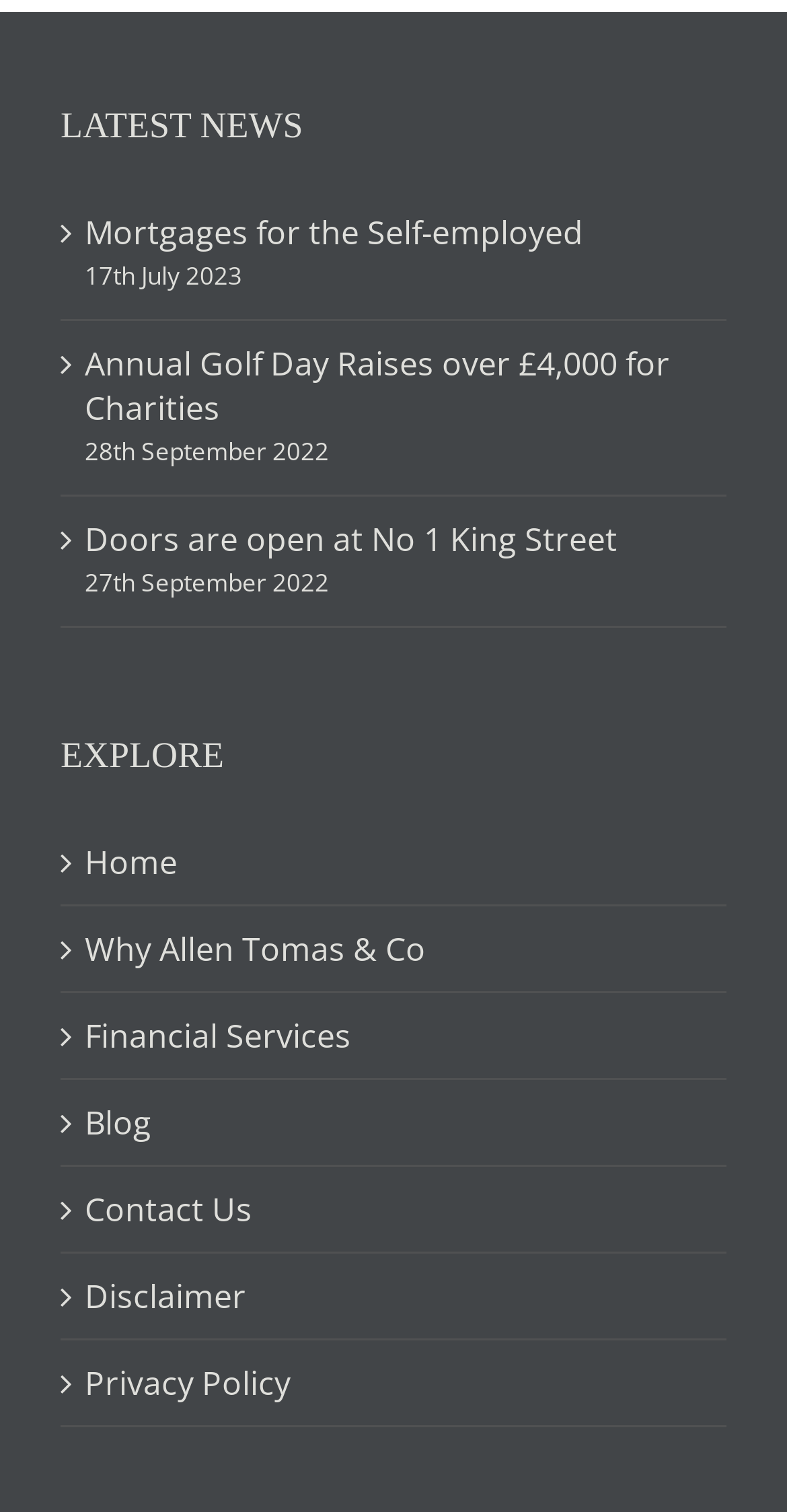Please determine the bounding box coordinates of the element's region to click in order to carry out the following instruction: "Explore home page". The coordinates should be four float numbers between 0 and 1, i.e., [left, top, right, bottom].

[0.108, 0.555, 0.897, 0.584]